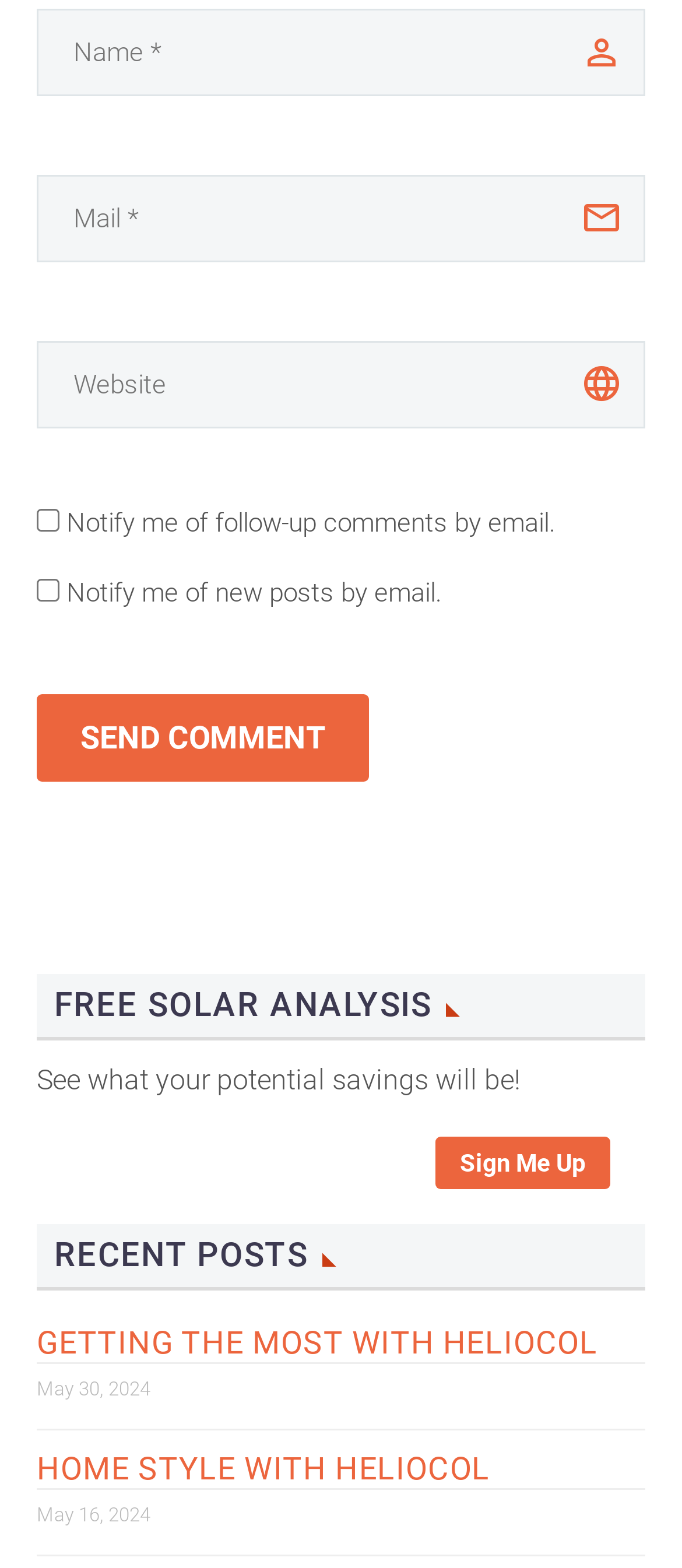What is the purpose of the 'Name' and 'Mail' textboxes?
Please look at the screenshot and answer using one word or phrase.

To input personal information